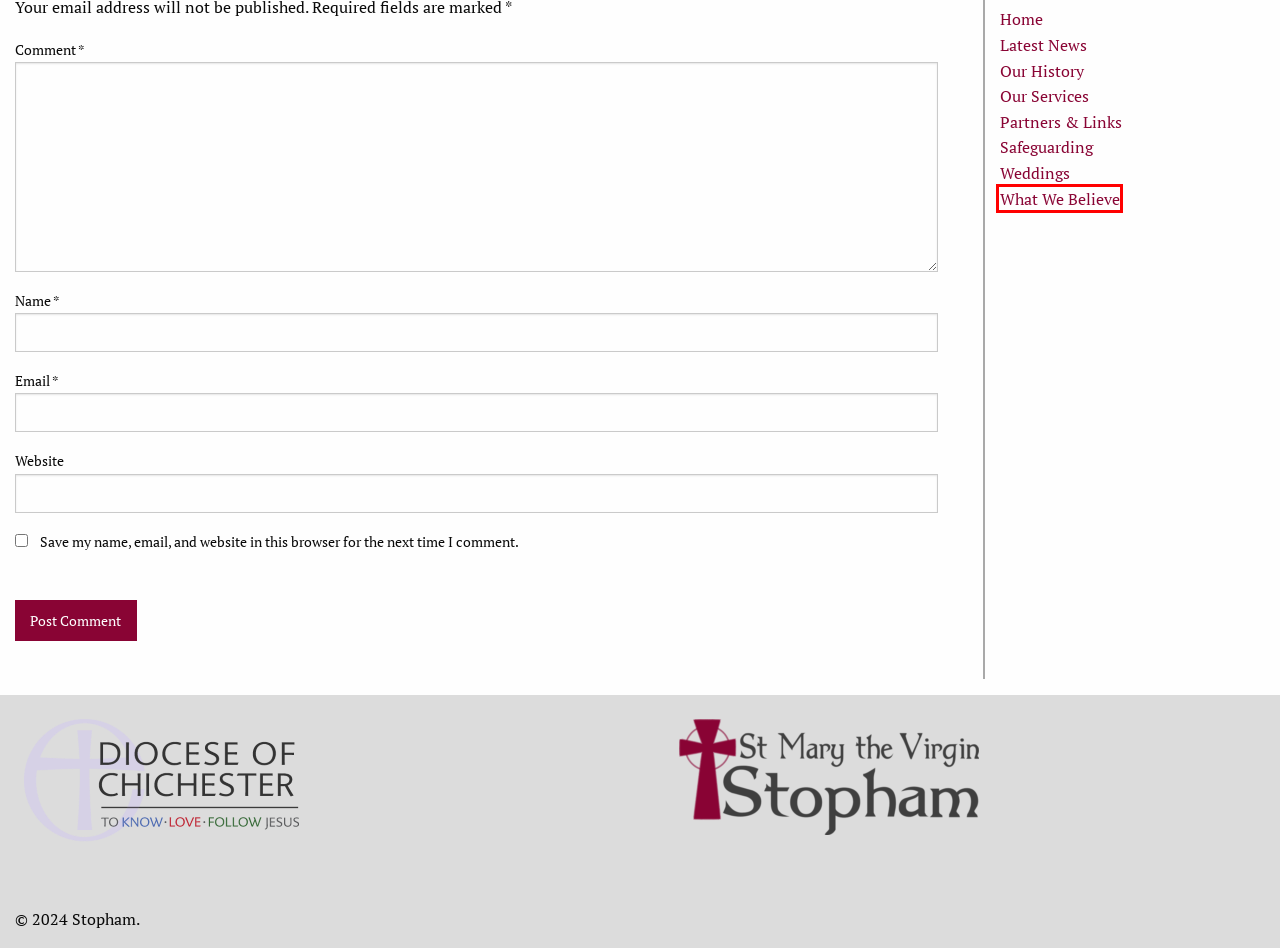A screenshot of a webpage is given, featuring a red bounding box around a UI element. Please choose the webpage description that best aligns with the new webpage after clicking the element in the bounding box. These are the descriptions:
A. What We Believe – Stopham
B. SERVICES IN JULY 2024 – Stopham
C. SERVICES IN APRIL 2024 – Stopham
D. Weddings – Stopham
E. Our History – Stopham
F. Safeguarding – Stopham
G. Baptisms – Stopham
H. Partners & Links – Stopham

A